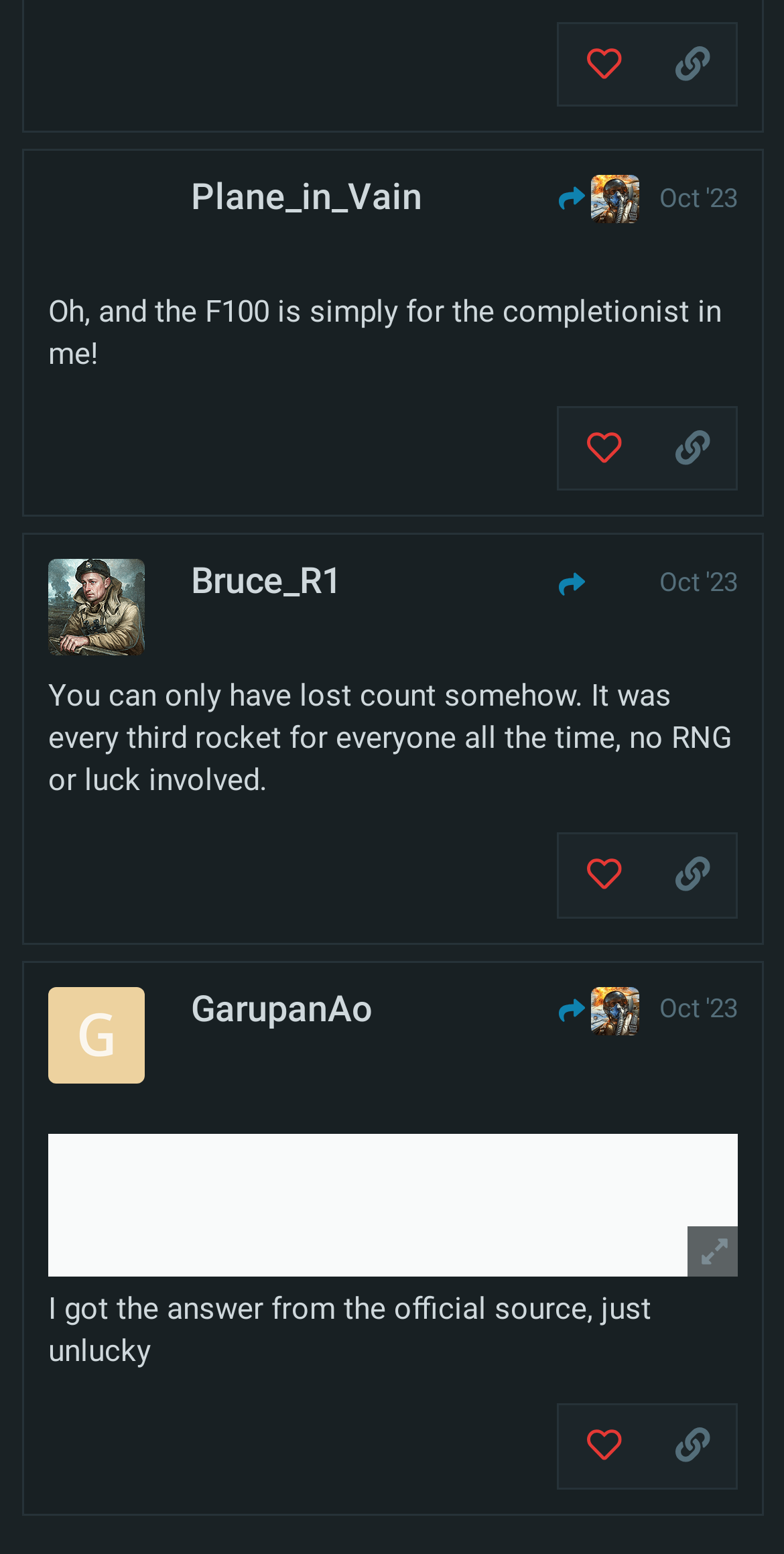Using the description: "title="like this post"", determine the UI element's bounding box coordinates. Ensure the coordinates are in the format of four float numbers between 0 and 1, i.e., [left, top, right, bottom].

[0.714, 0.016, 0.825, 0.066]